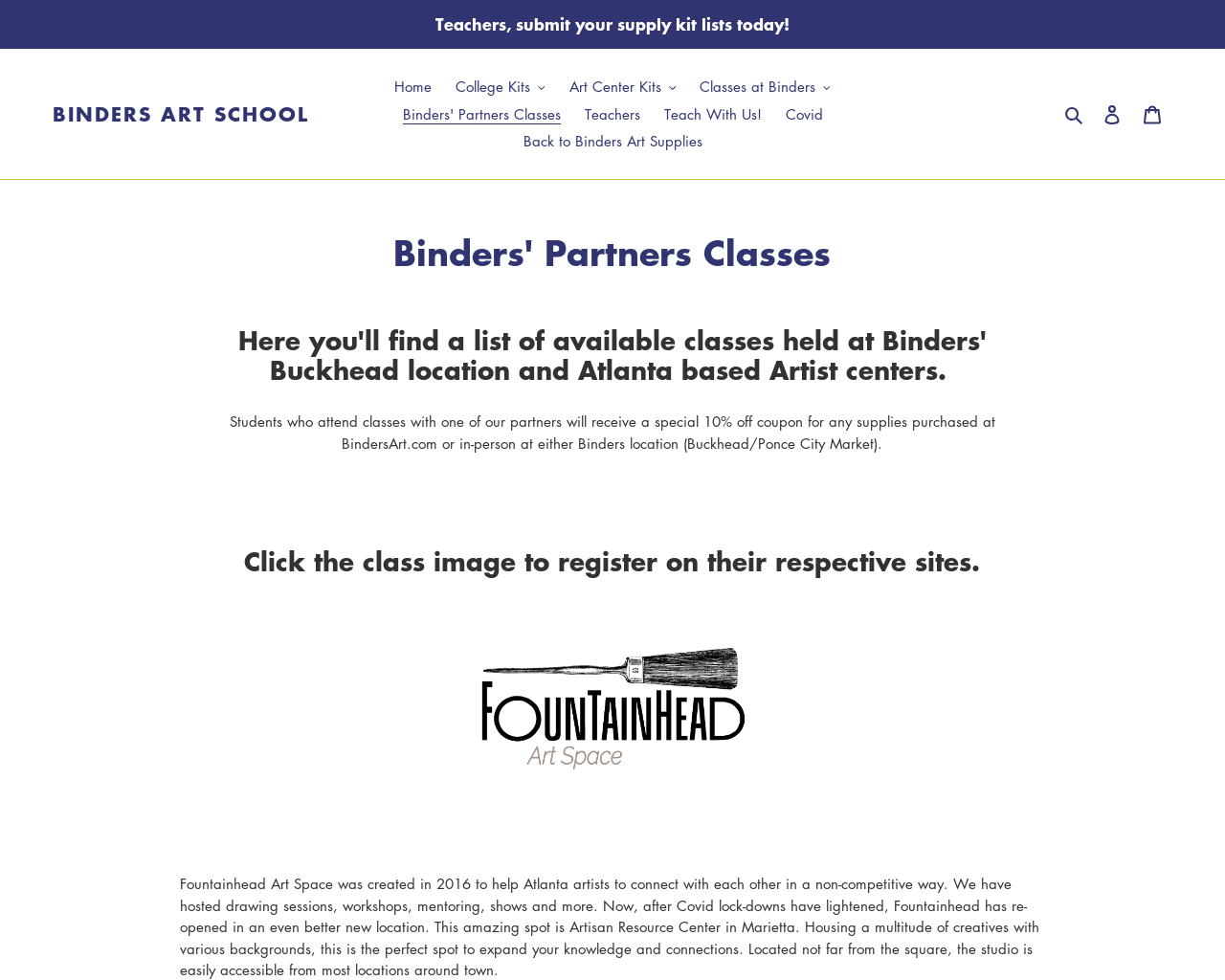Can you give a detailed response to the following question using the information from the image? What is the discount offered to students?

According to the webpage content, students who attend classes with one of Binders' partners will receive a special 10% off coupon for any supplies purchased at BindersArt.com or in-person at either Binders location (Buckhead/Ponce City Market).